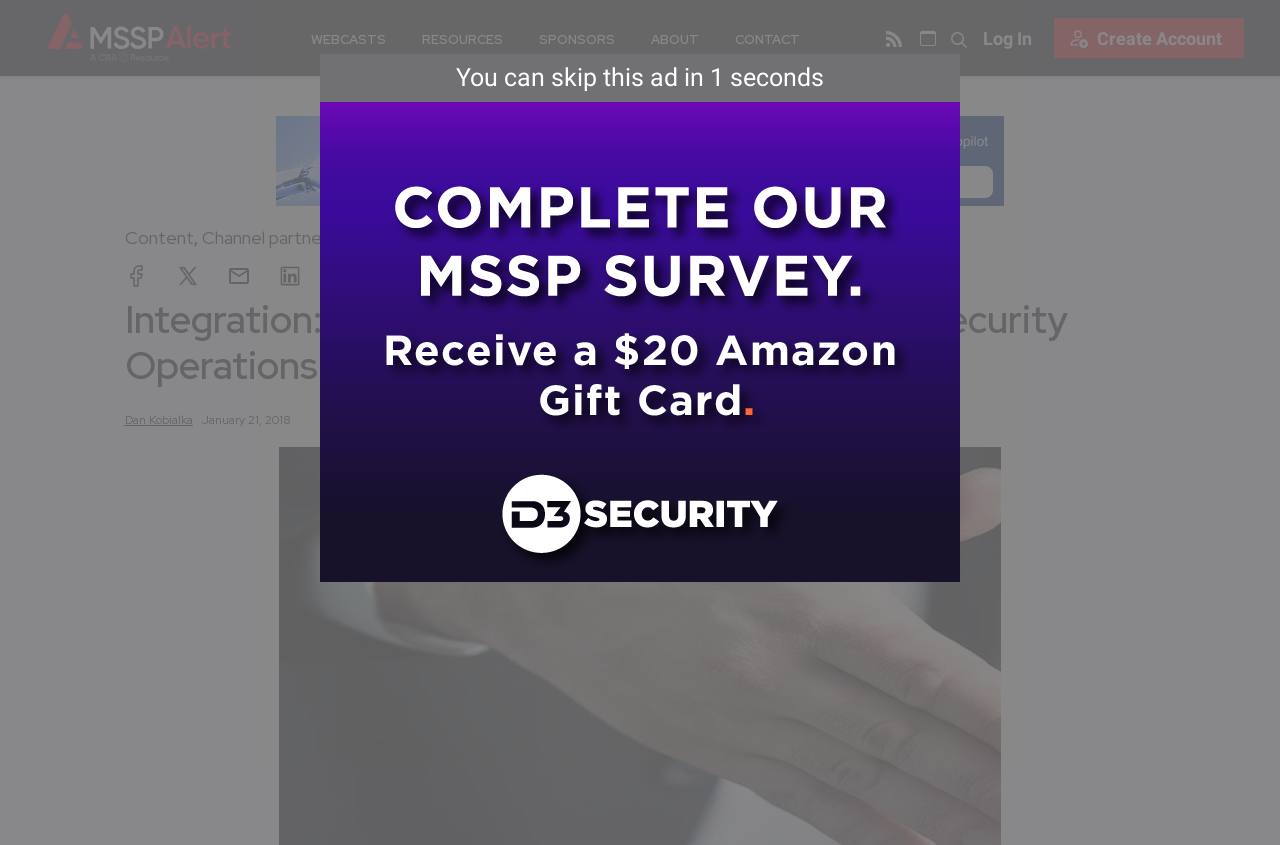Locate the bounding box coordinates of the element's region that should be clicked to carry out the following instruction: "Create a new account". The coordinates need to be four float numbers between 0 and 1, i.e., [left, top, right, bottom].

[0.823, 0.021, 0.972, 0.069]